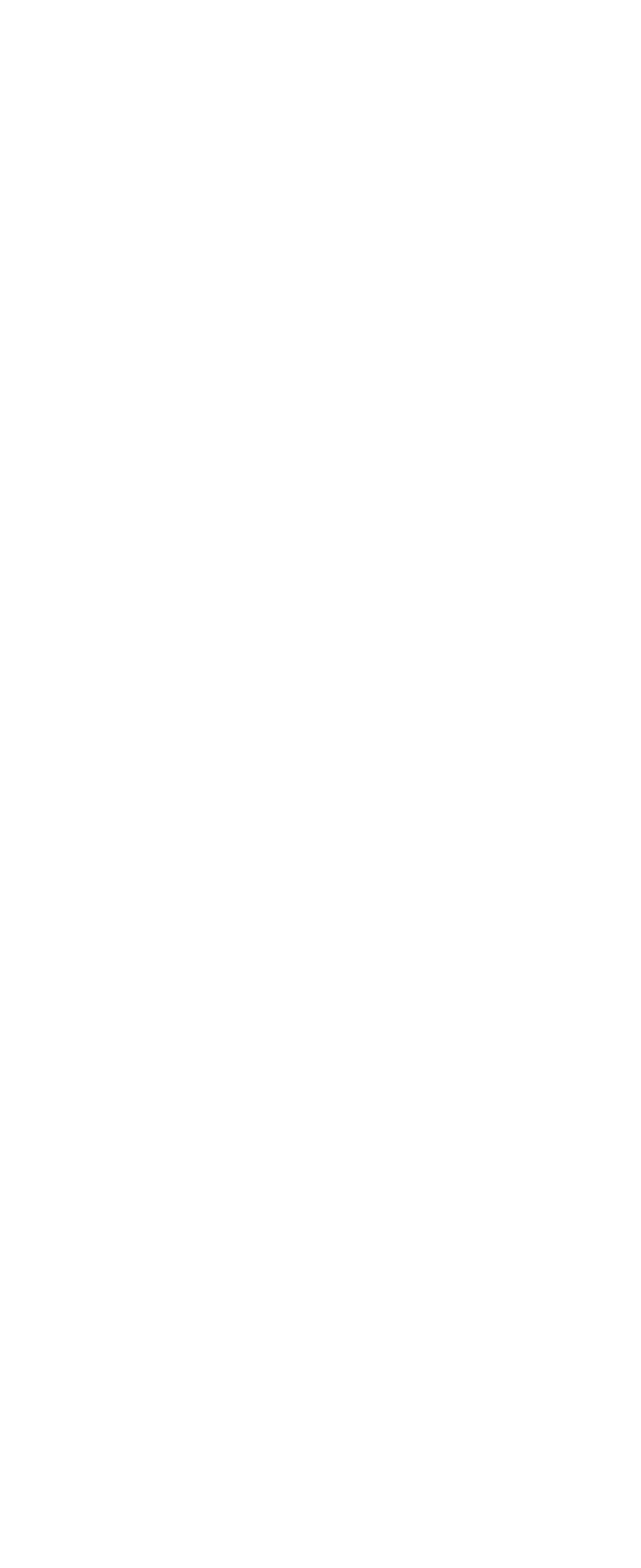Locate the bounding box coordinates of the area where you should click to accomplish the instruction: "View Health".

[0.077, 0.227, 0.231, 0.255]